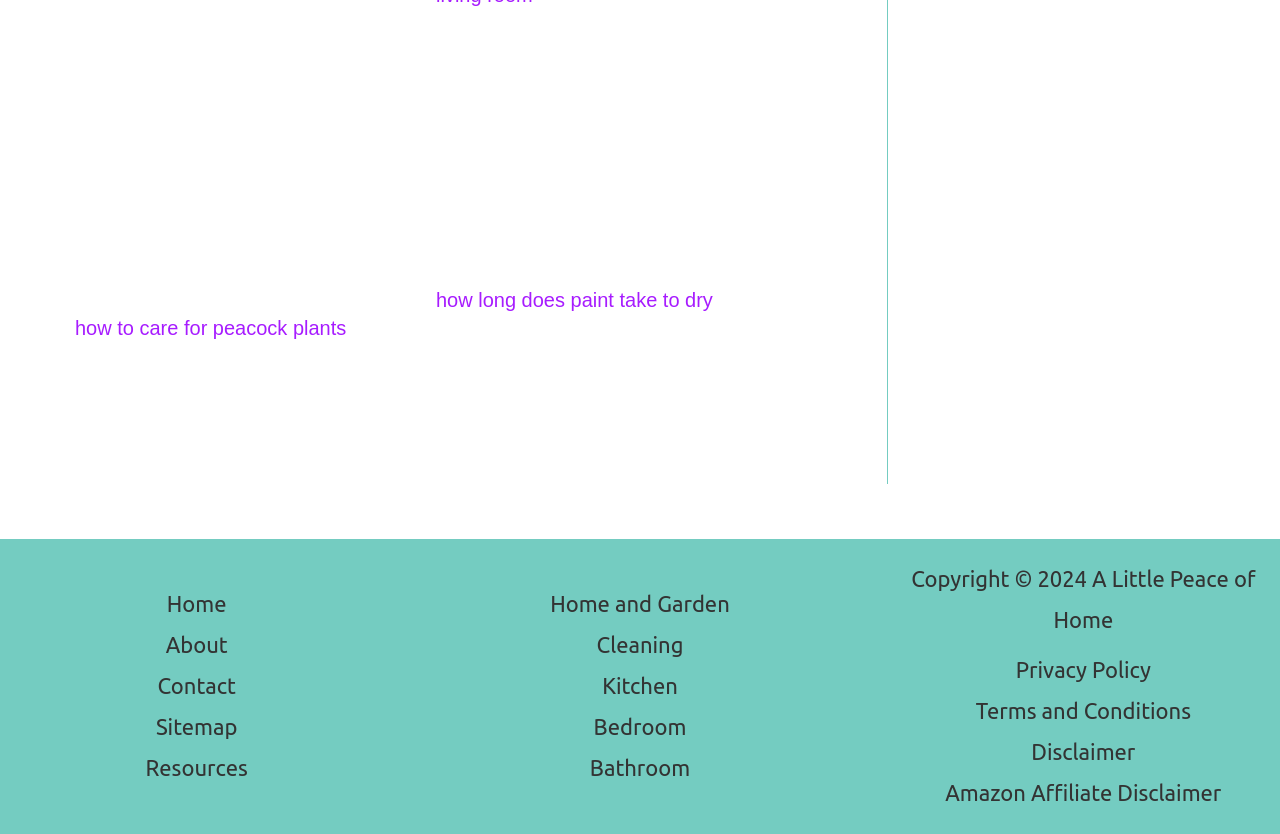Please determine the bounding box coordinates of the element to click in order to execute the following instruction: "Learn more about Historic Sites". The coordinates should be four float numbers between 0 and 1, specified as [left, top, right, bottom].

None